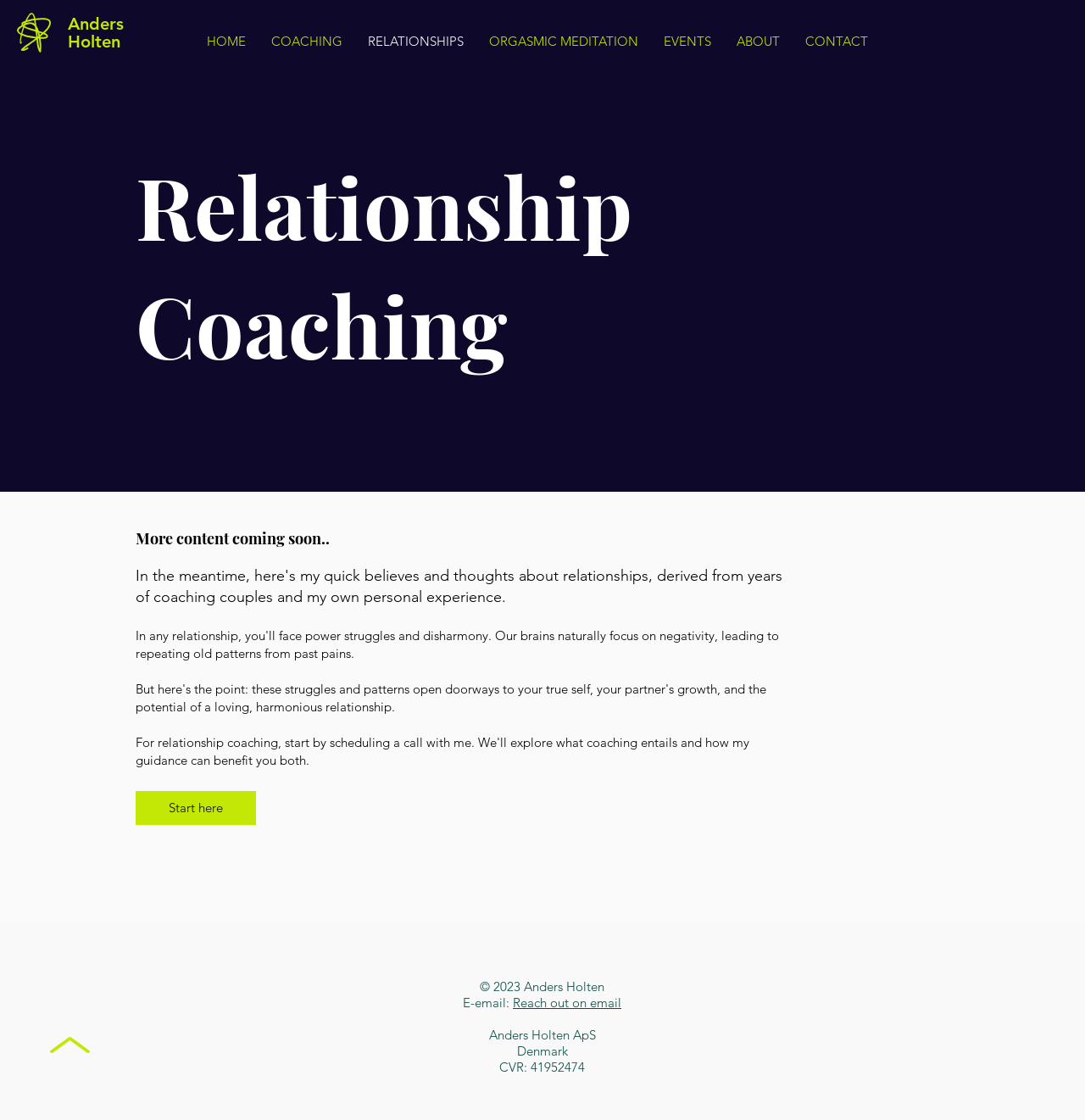Please determine the bounding box coordinates of the element to click in order to execute the following instruction: "reach out on email". The coordinates should be four float numbers between 0 and 1, specified as [left, top, right, bottom].

[0.473, 0.888, 0.573, 0.902]